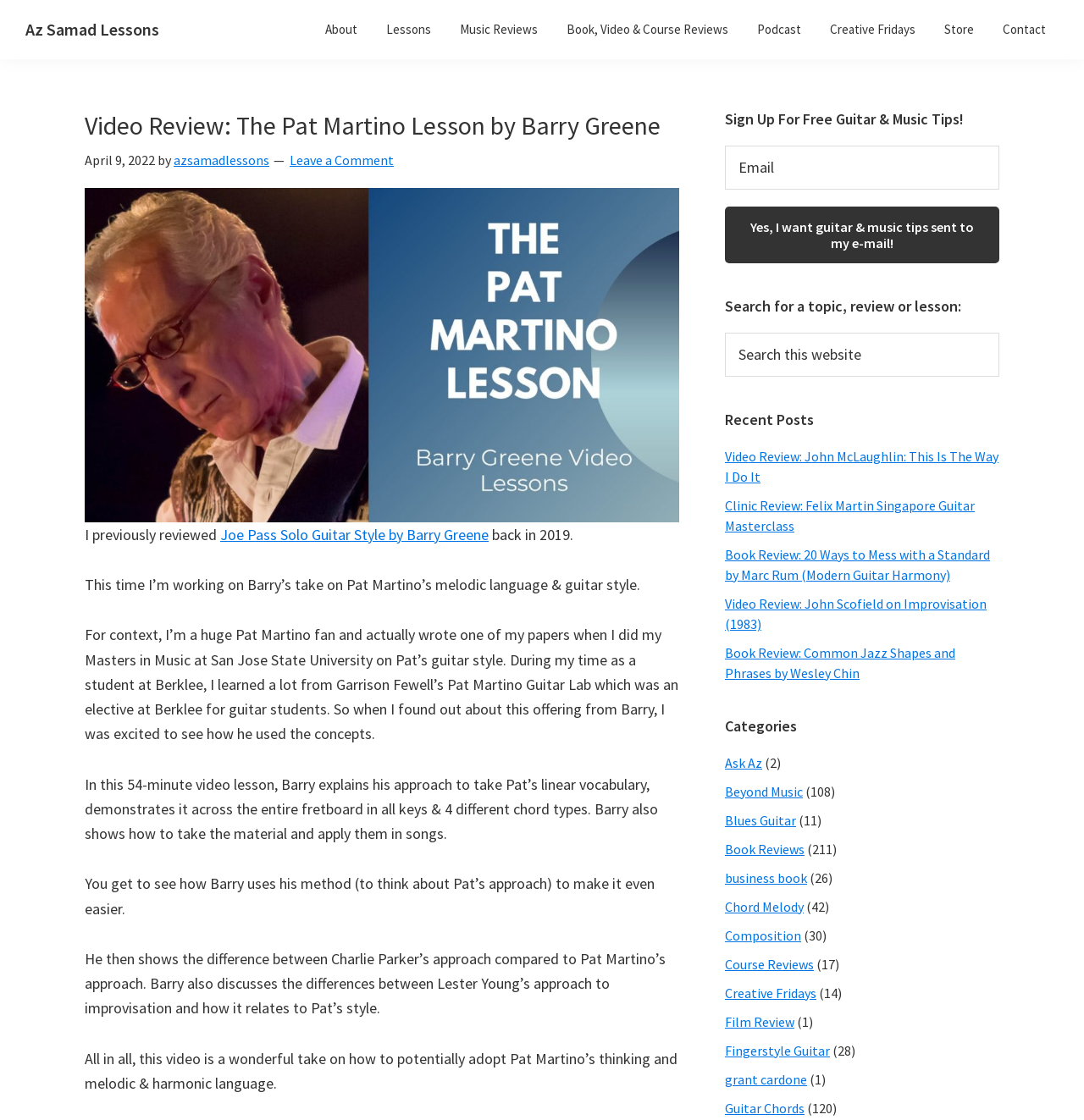How many minutes is the video lesson?
Please provide a single word or phrase based on the screenshot.

54 minutes